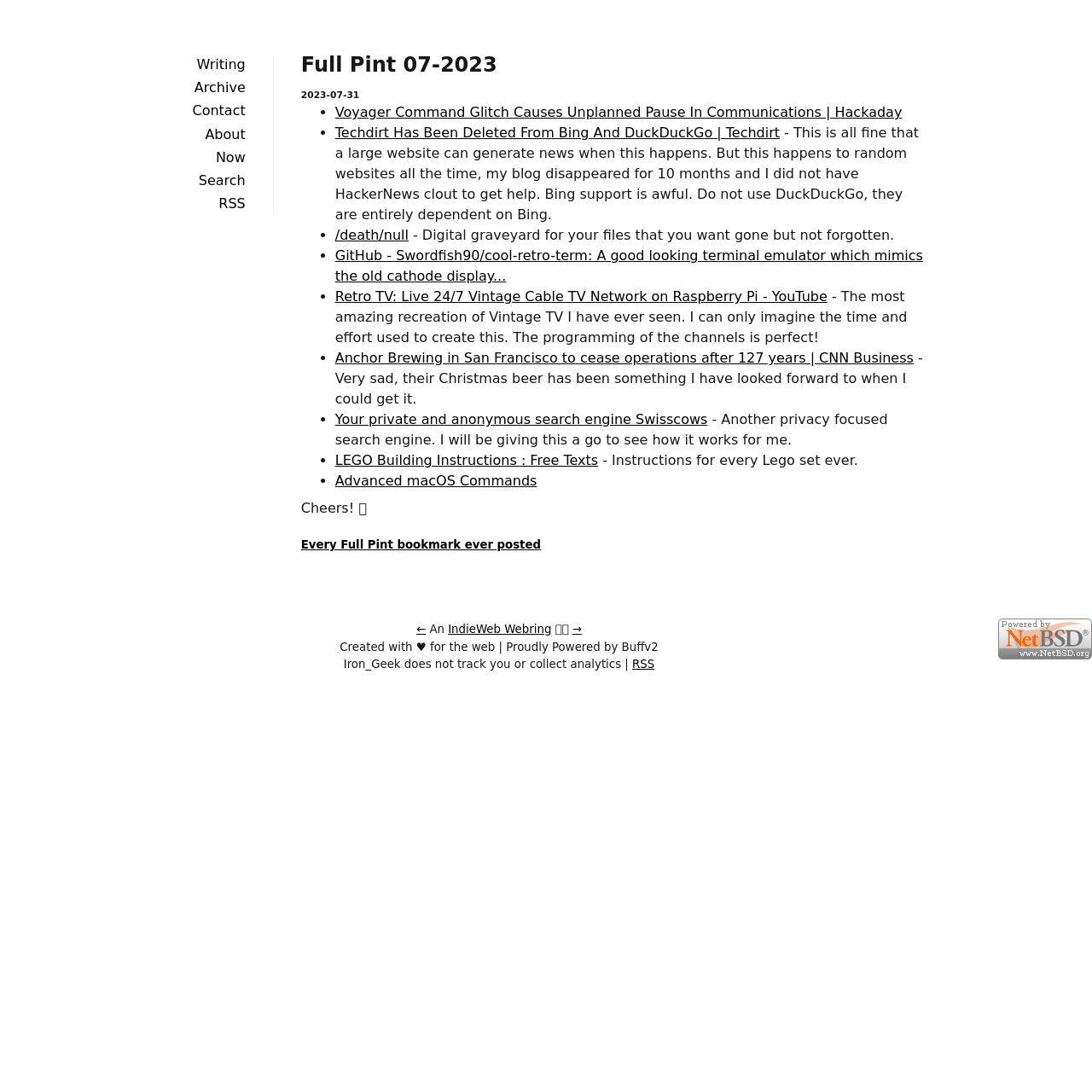Find the bounding box coordinates of the element to click in order to complete this instruction: "Click on the 'Writing' link". The bounding box coordinates must be four float numbers between 0 and 1, denoted as [left, top, right, bottom].

[0.18, 0.052, 0.225, 0.066]